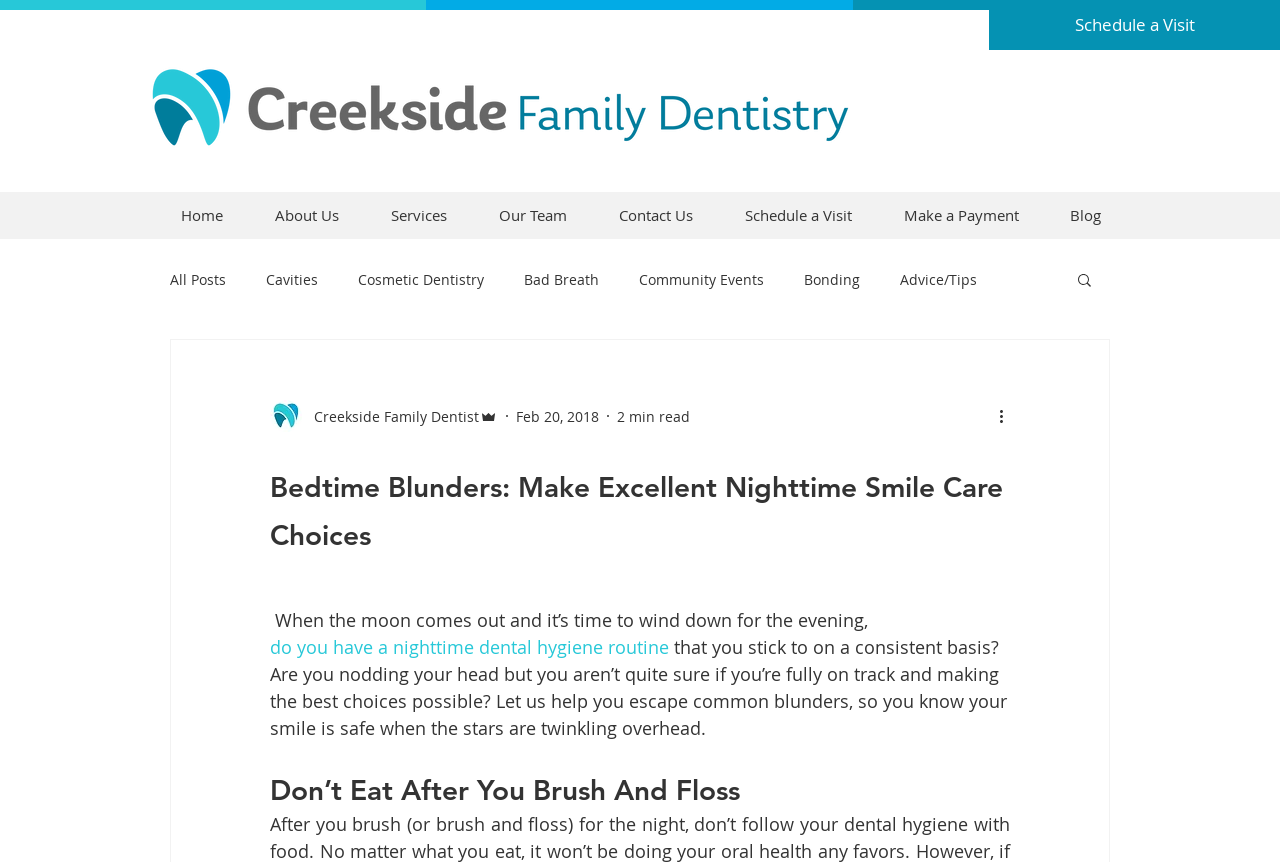Provide the bounding box coordinates of the HTML element described by the text: "Extractions". The coordinates should be in the format [left, top, right, bottom] with values between 0 and 1.

[0.164, 0.684, 0.222, 0.706]